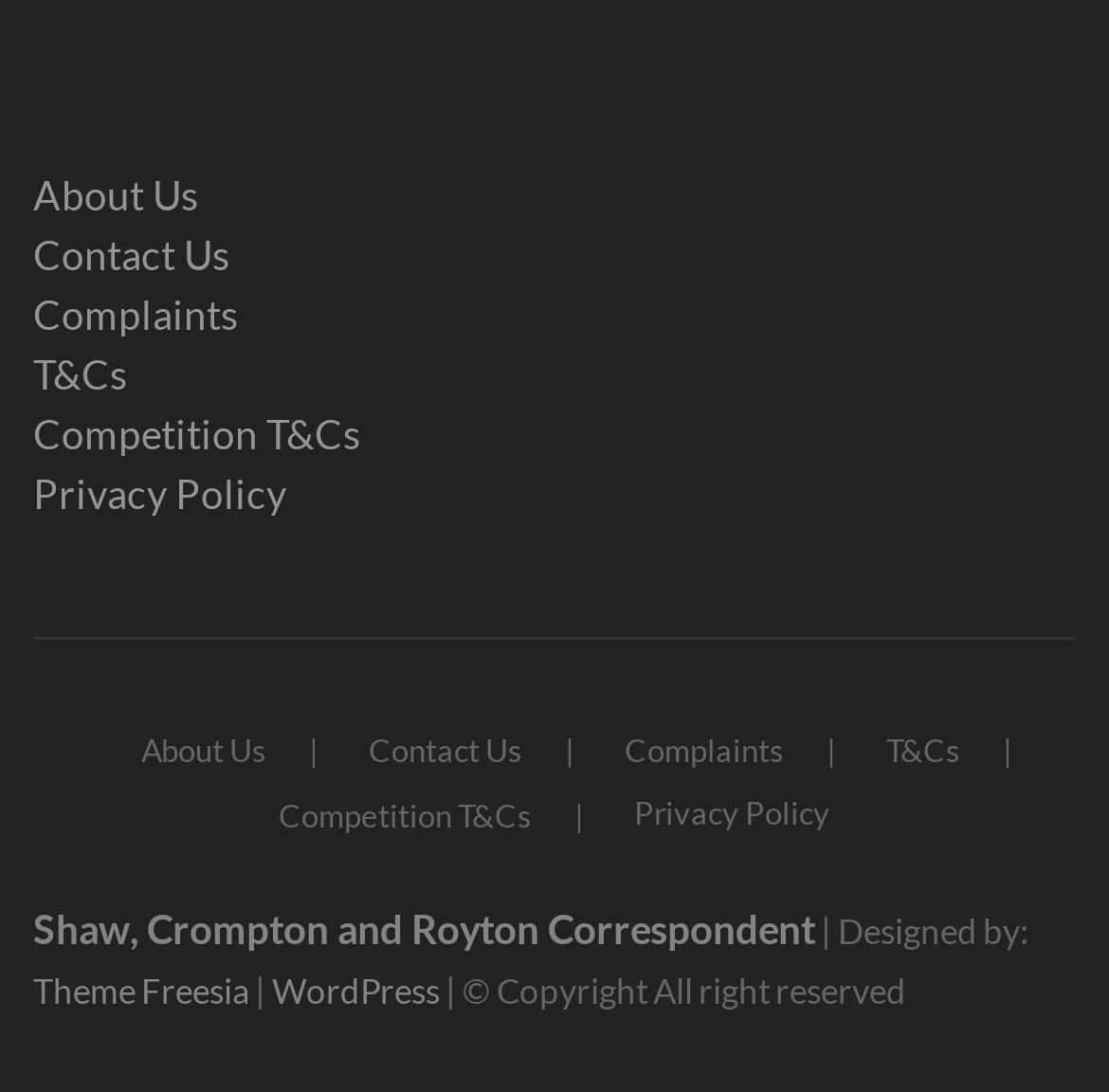Please provide the bounding box coordinates for the element that needs to be clicked to perform the instruction: "view Contact Us page". The coordinates must consist of four float numbers between 0 and 1, formatted as [left, top, right, bottom].

[0.03, 0.206, 0.97, 0.261]